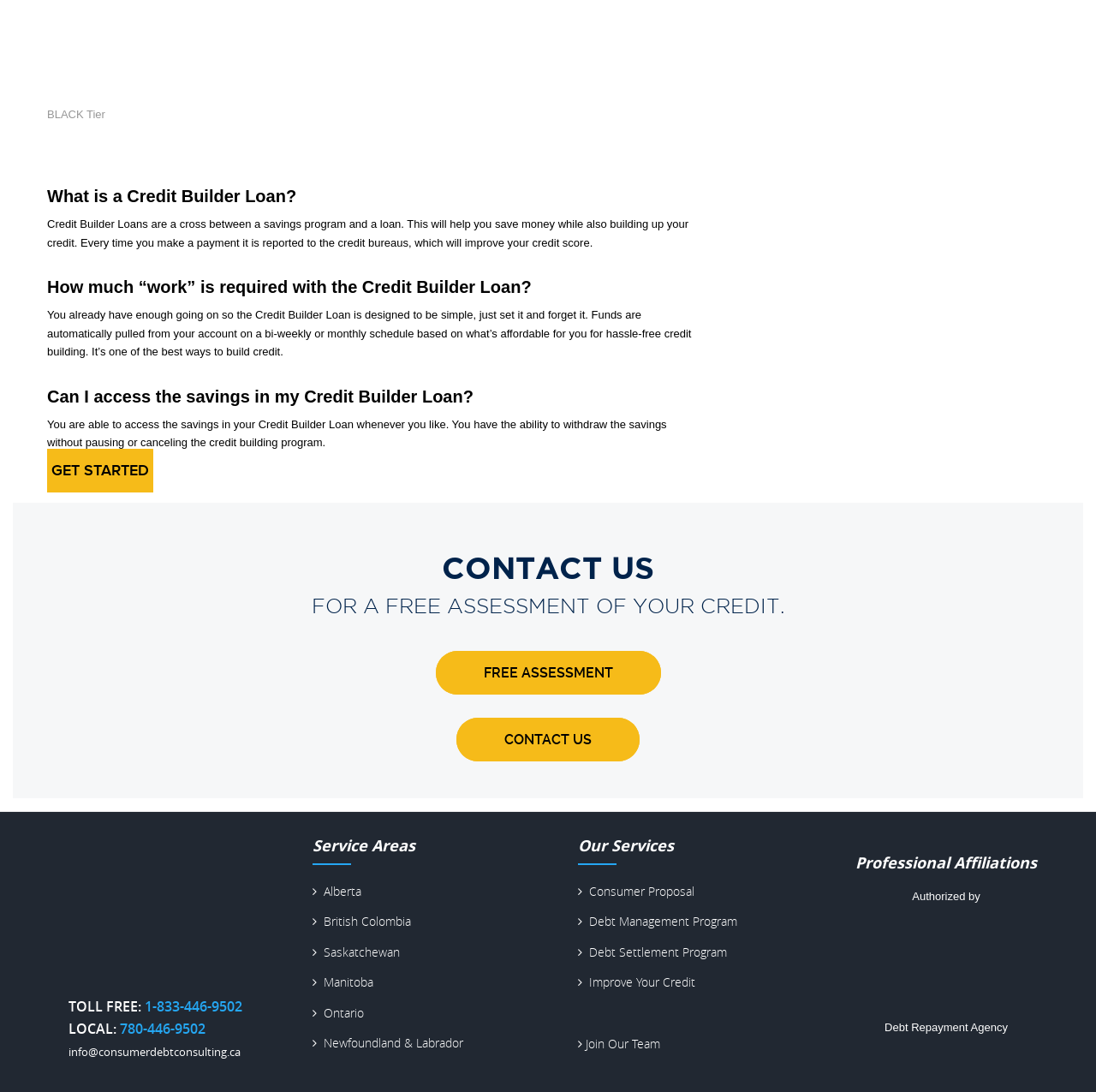Please mark the clickable region by giving the bounding box coordinates needed to complete this instruction: "Click SEND MESSAGE".

None